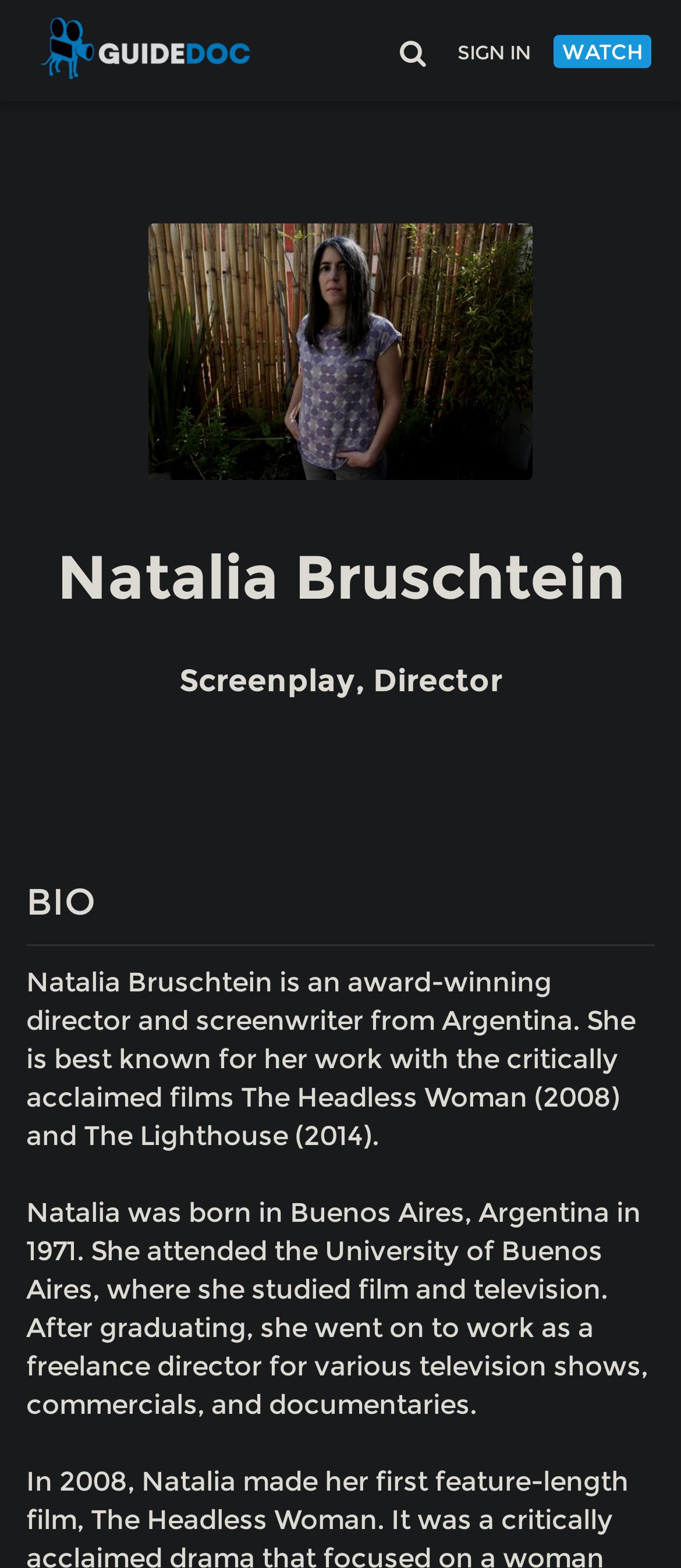Provide the bounding box coordinates of the HTML element described by the text: "WATCH".

[0.813, 0.022, 0.956, 0.043]